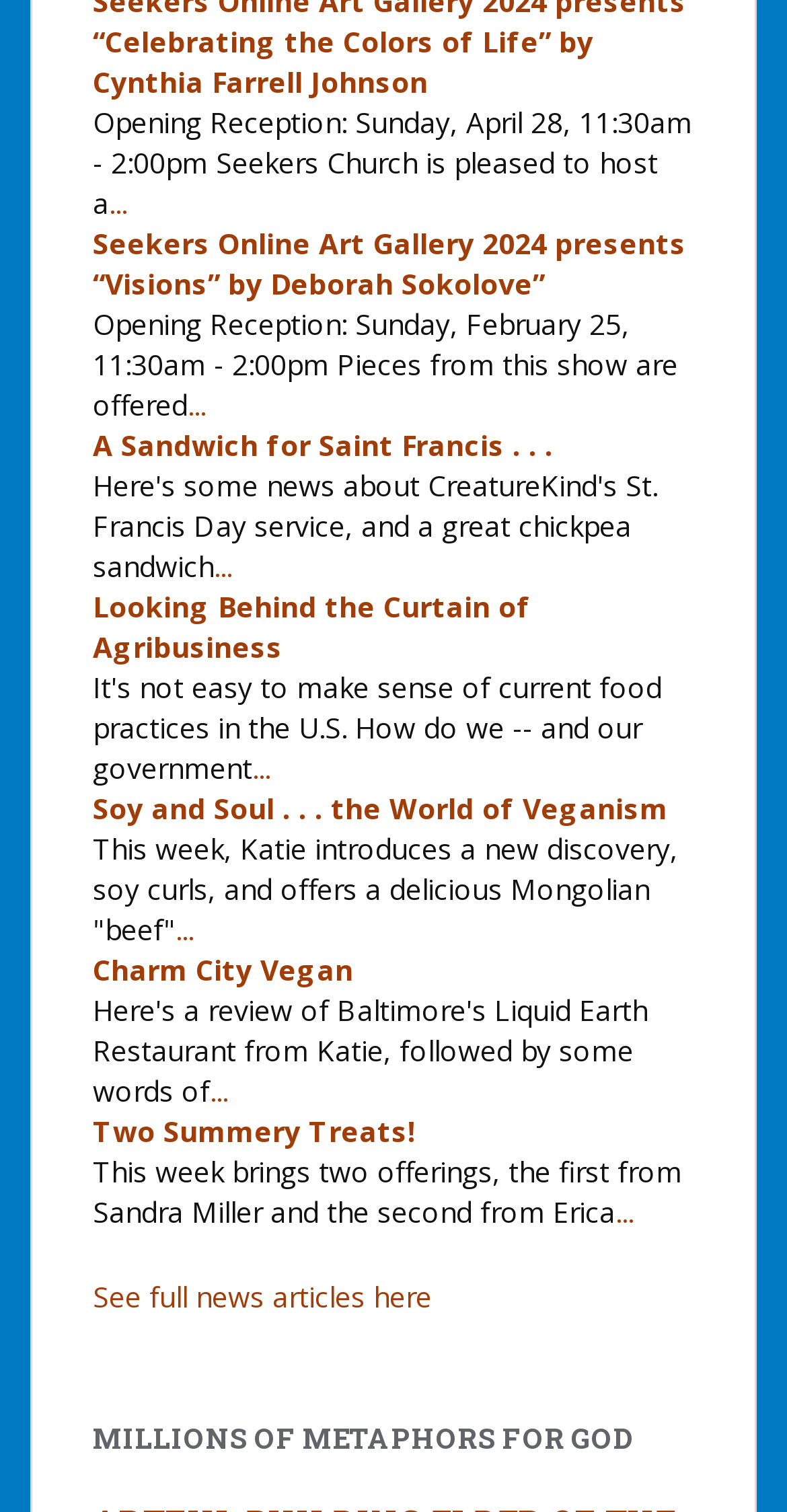Please provide a comprehensive answer to the question based on the screenshot: Where can I find full news articles?

The link to see full news articles is provided at the bottom of the page, which says 'See full news articles here'.